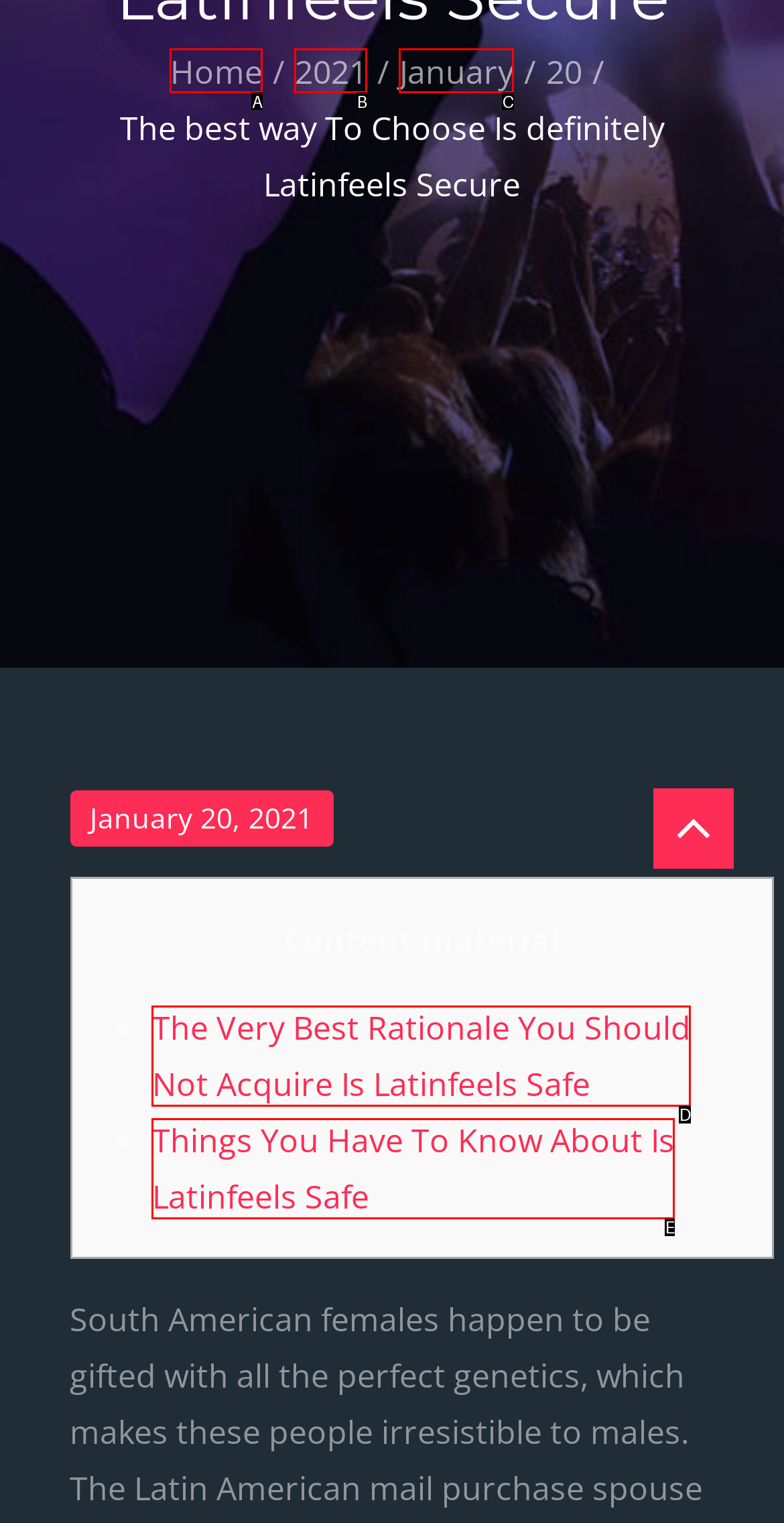What letter corresponds to the UI element described here: January
Reply with the letter from the options provided.

C